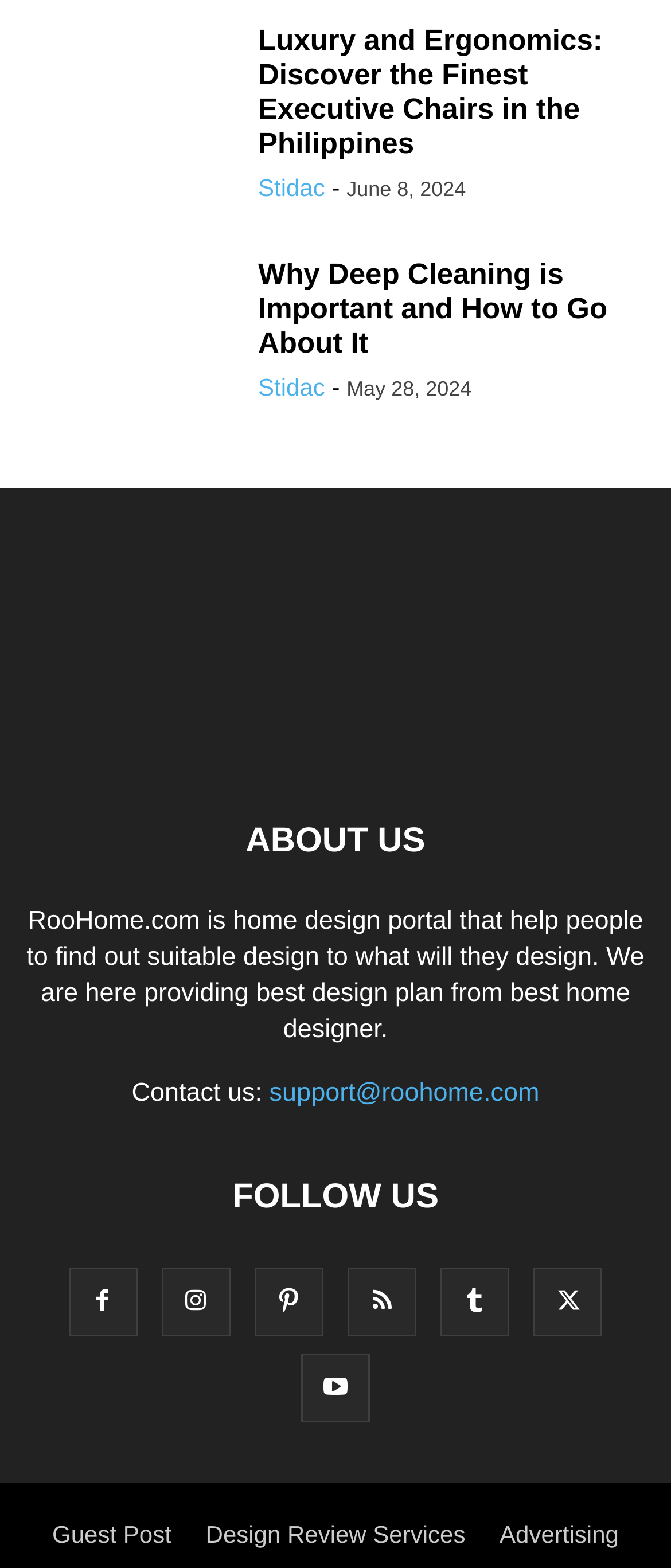Identify the bounding box coordinates for the region of the element that should be clicked to carry out the instruction: "Read the article about why deep cleaning is important". The bounding box coordinates should be four float numbers between 0 and 1, i.e., [left, top, right, bottom].

[0.038, 0.165, 0.346, 0.263]